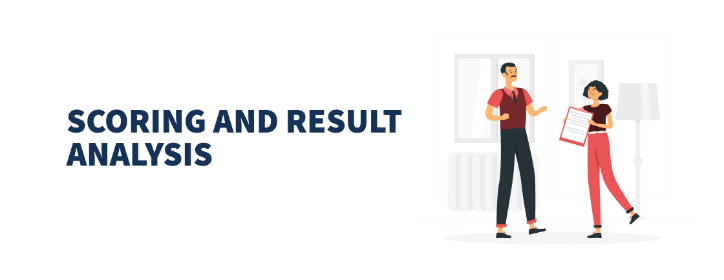Give an in-depth description of the image.

The image features a vibrant illustration titled "Scoring and Result Analysis," depicting two individuals engaged in a conversation. One person, a man, is animatedly explaining something while gesturing with his hands. The other person, a woman, is holding a document and appears attentive, possibly reviewing important information regarding their exam results. The background suggests a cozy setting with windows and furniture, enhancing the friendly and instructional atmosphere. This imagery highlights the importance of understanding the scoring system and result analysis for the PTE Academic exam, emphasizing the role of detailed feedback in assessing English language proficiency.